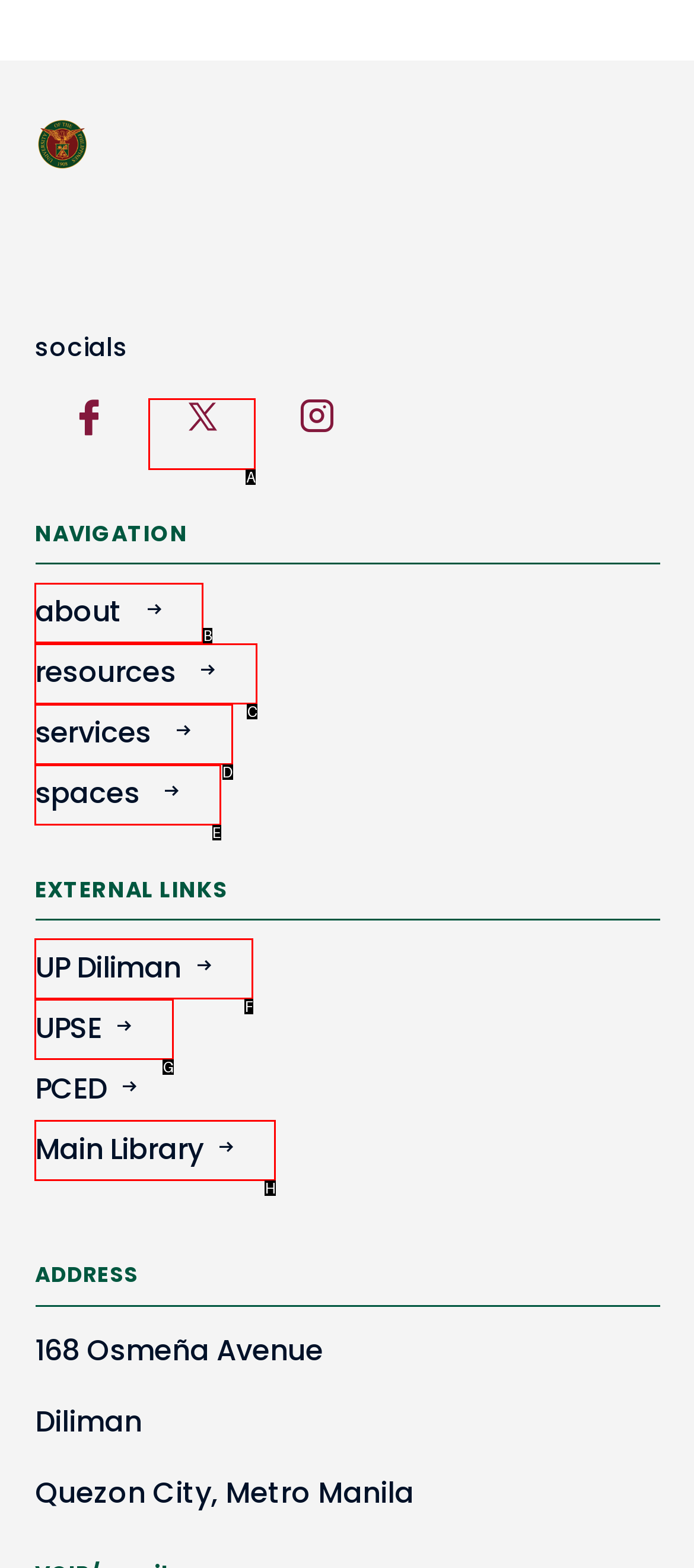Select the HTML element to finish the task: View comments Reply with the letter of the correct option.

None